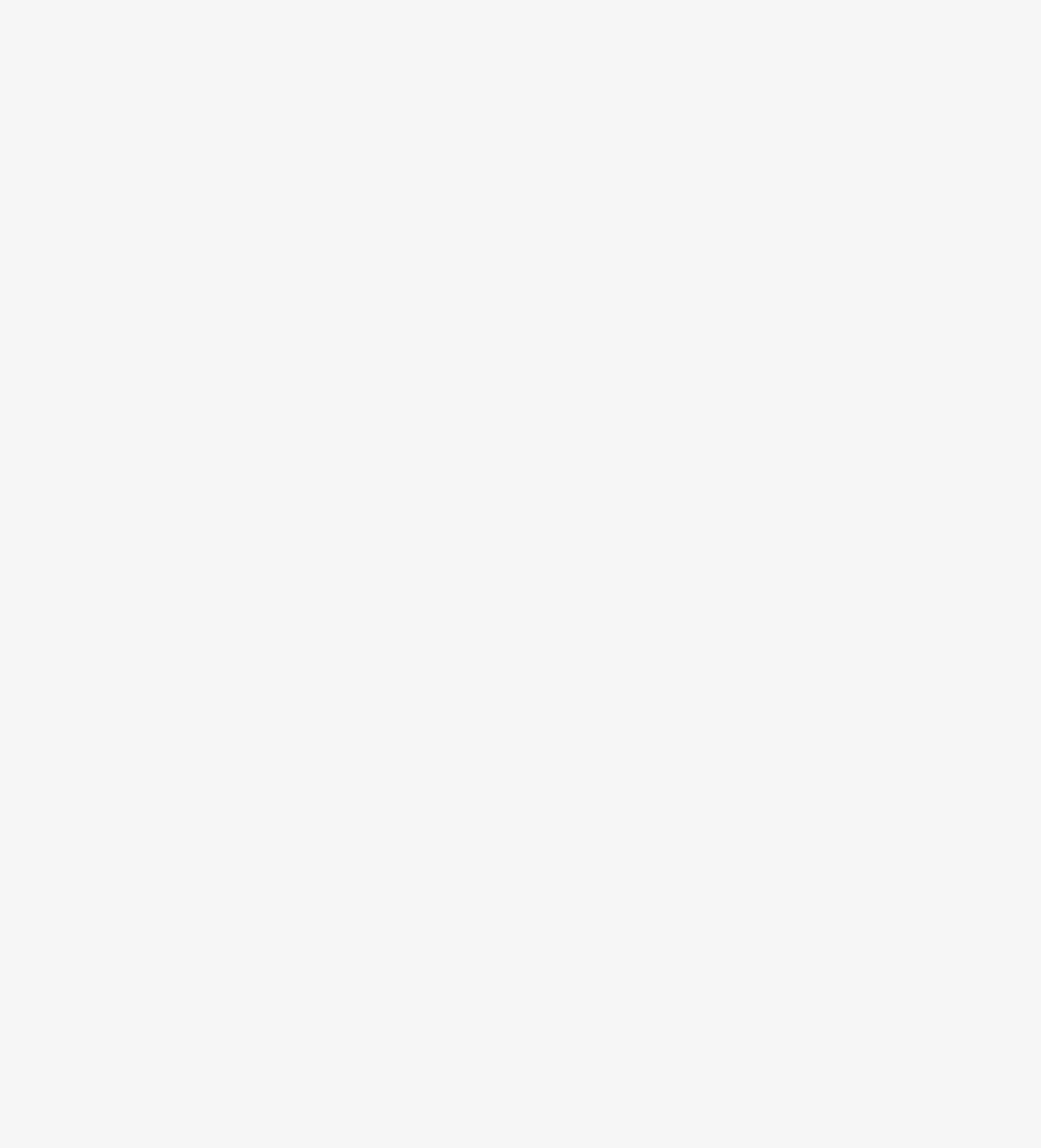How many FAQs are listed on the webpage?
Please look at the screenshot and answer using one word or phrase.

4